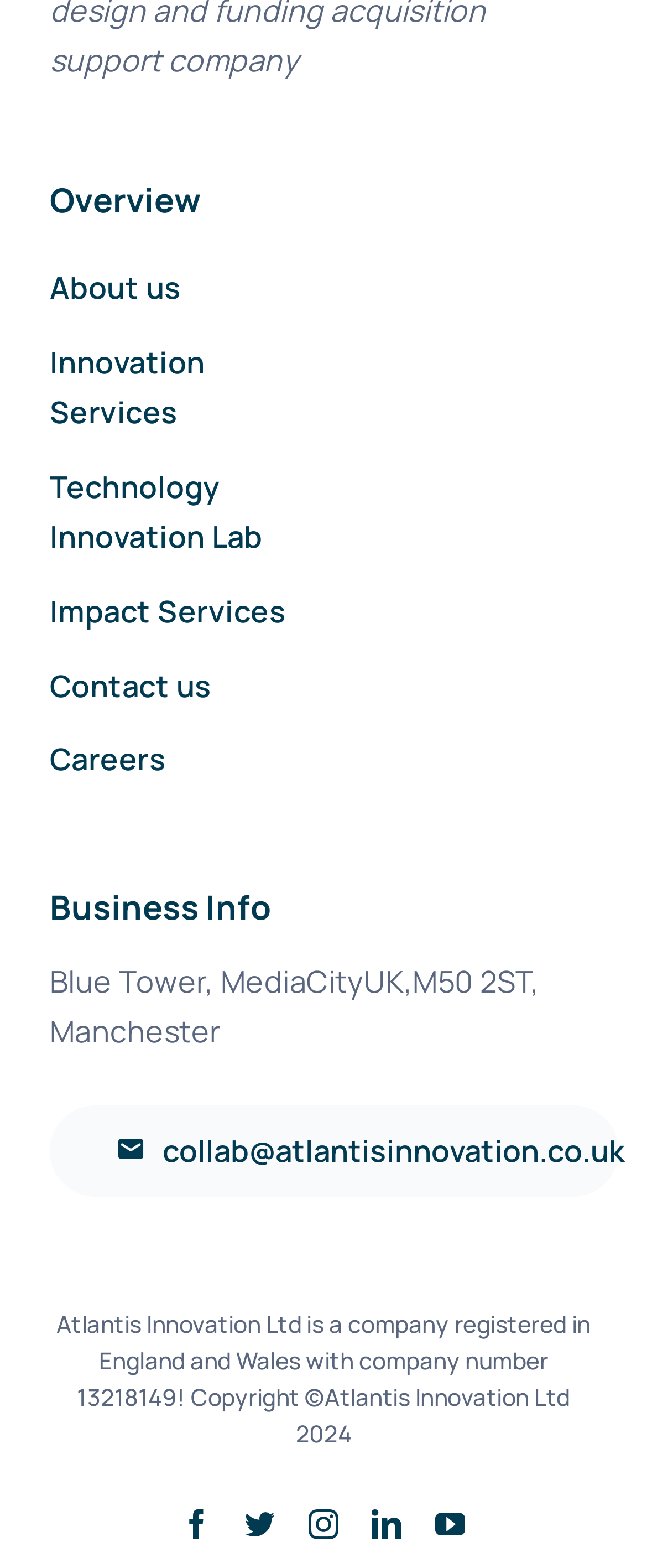Locate the bounding box coordinates of the clickable part needed for the task: "Go to Innovation Services".

[0.077, 0.215, 0.458, 0.281]